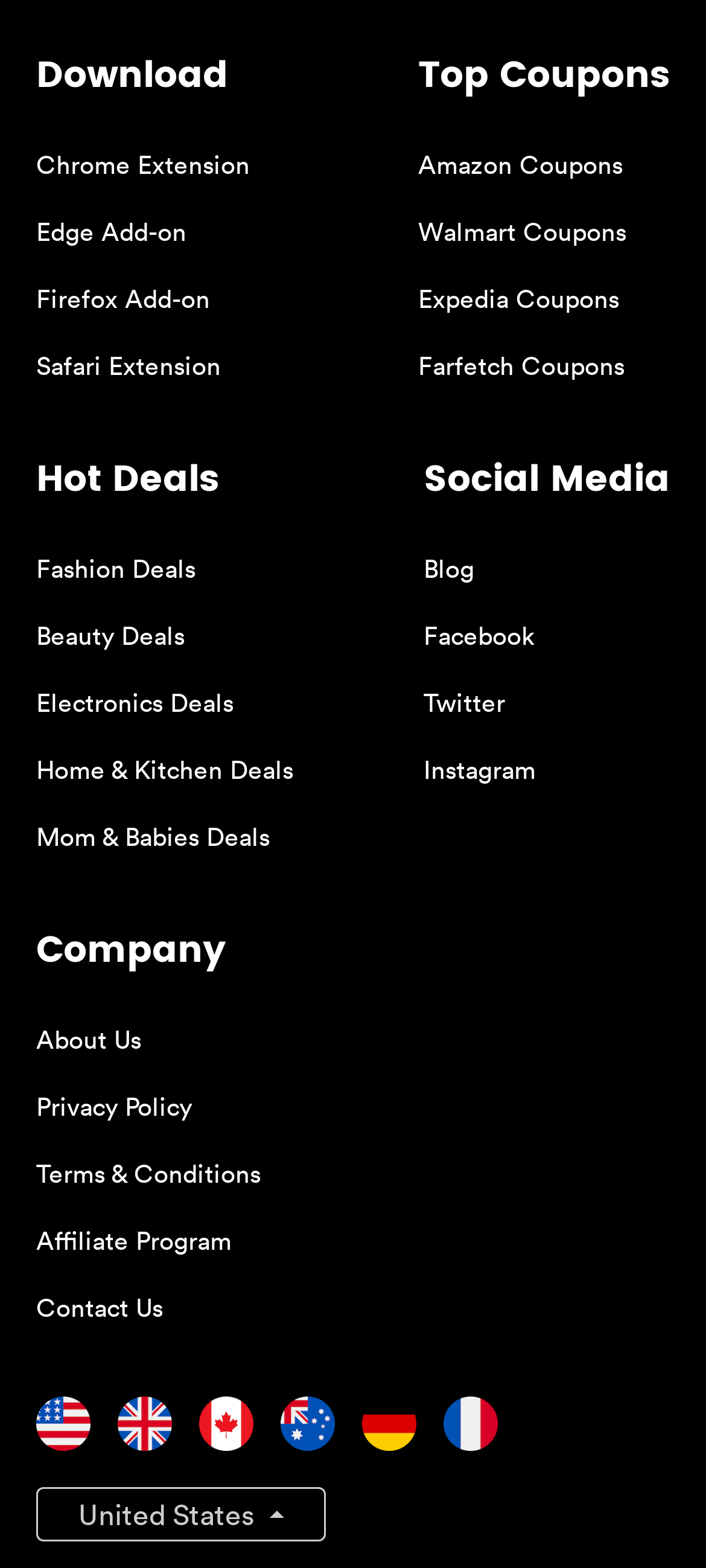Refer to the image and answer the question with as much detail as possible: What can be downloaded from this website?

The webpage has links to download browser extensions for Chrome, Edge, Firefox, and Safari, indicating that users can download these extensions from this website.